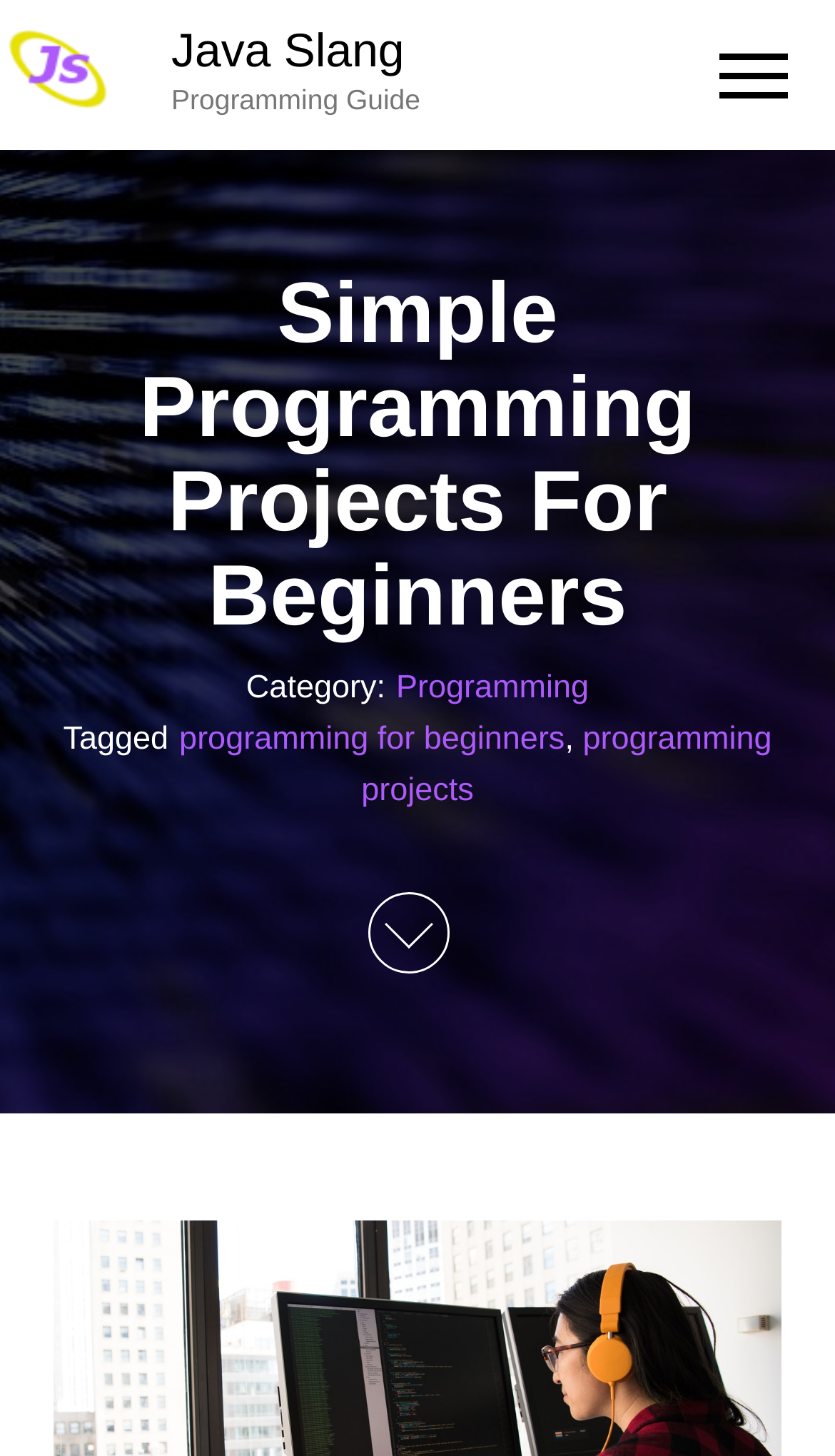Extract the main title from the webpage.

Simple Programming Projects For Beginners